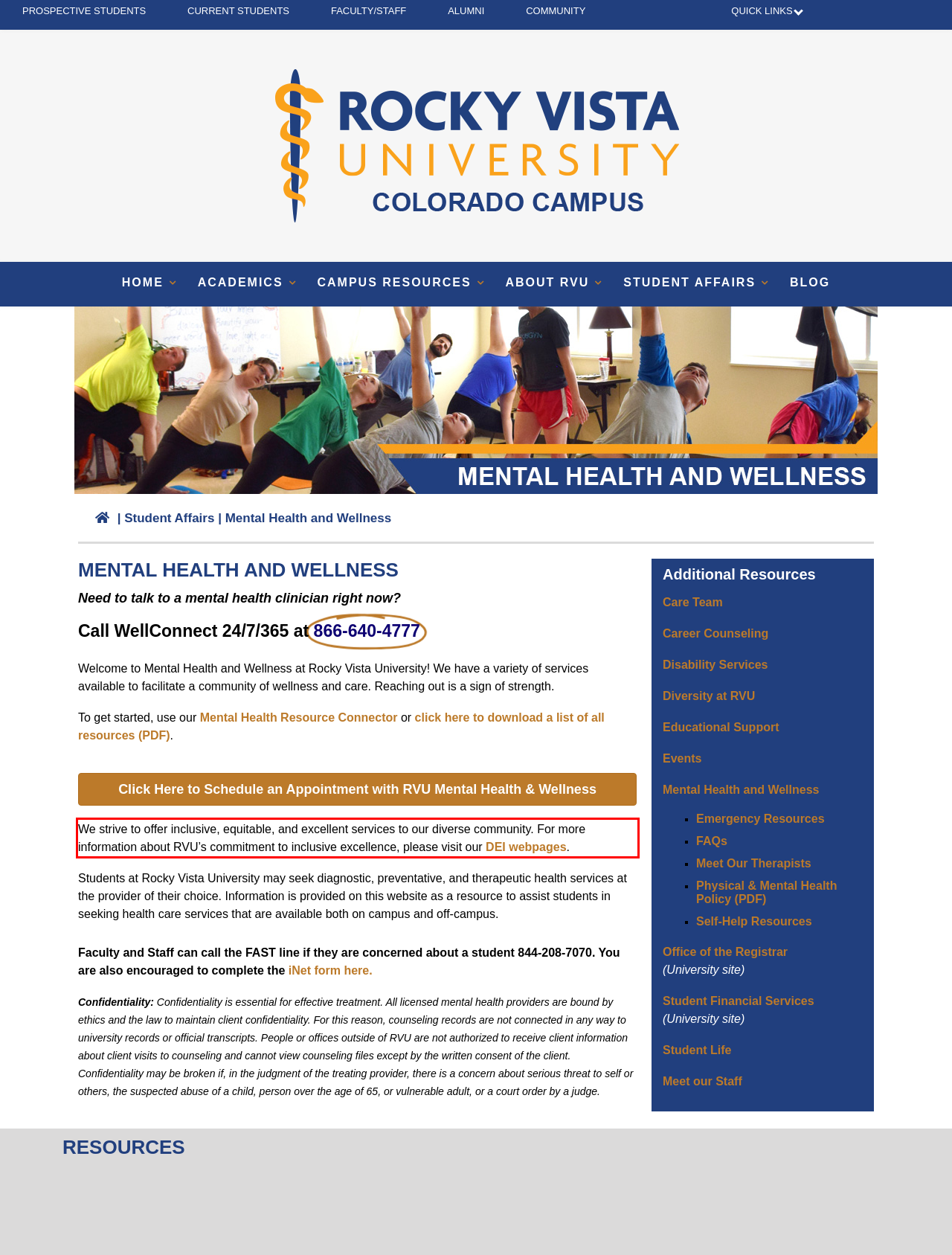Please use OCR to extract the text content from the red bounding box in the provided webpage screenshot.

We strive to offer inclusive, equitable, and excellent services to our diverse community. For more information about RVU’s commitment to inclusive excellence, please visit our DEI webpages.